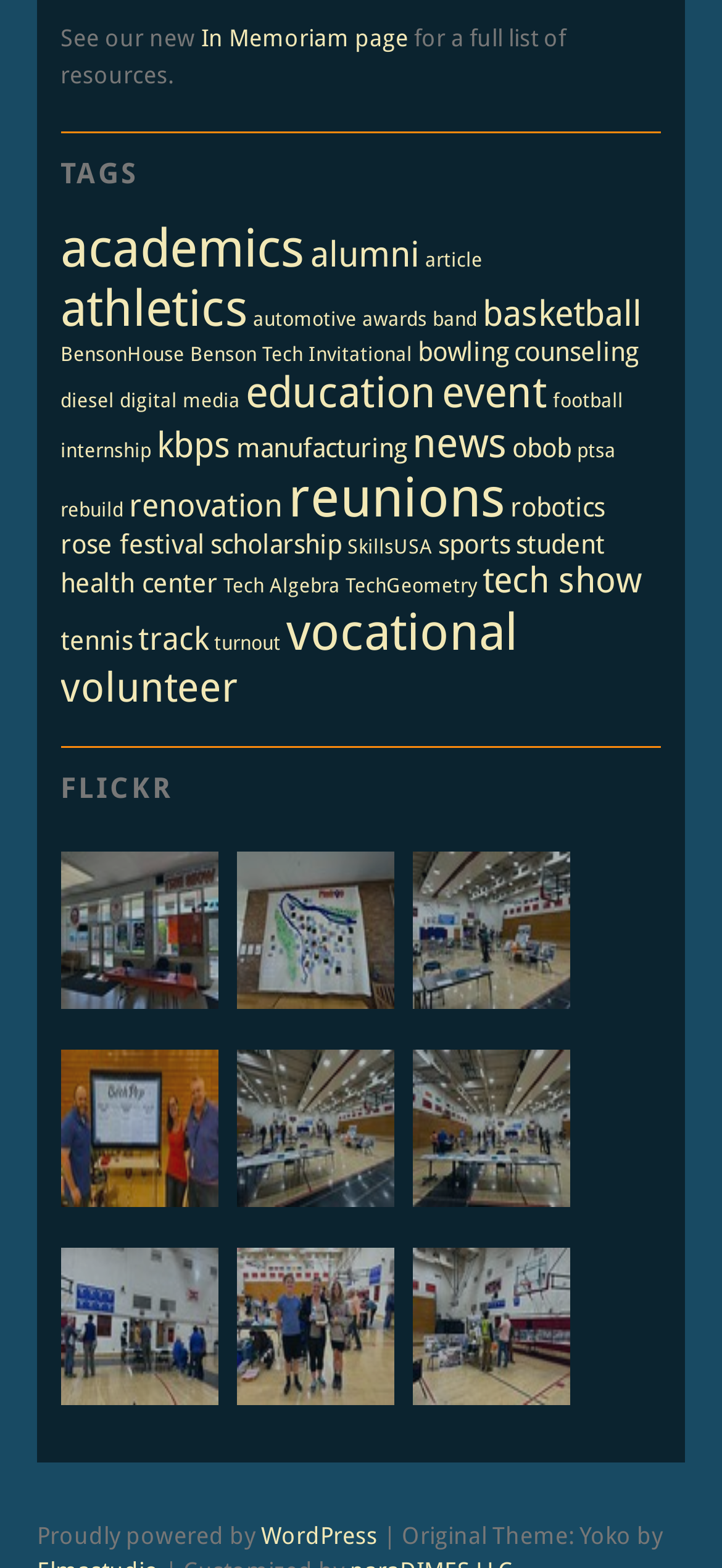Find the bounding box coordinates of the clickable element required to execute the following instruction: "Open the 'IMG_8882' image". Provide the coordinates as four float numbers between 0 and 1, i.e., [left, top, right, bottom].

[0.084, 0.543, 0.302, 0.649]